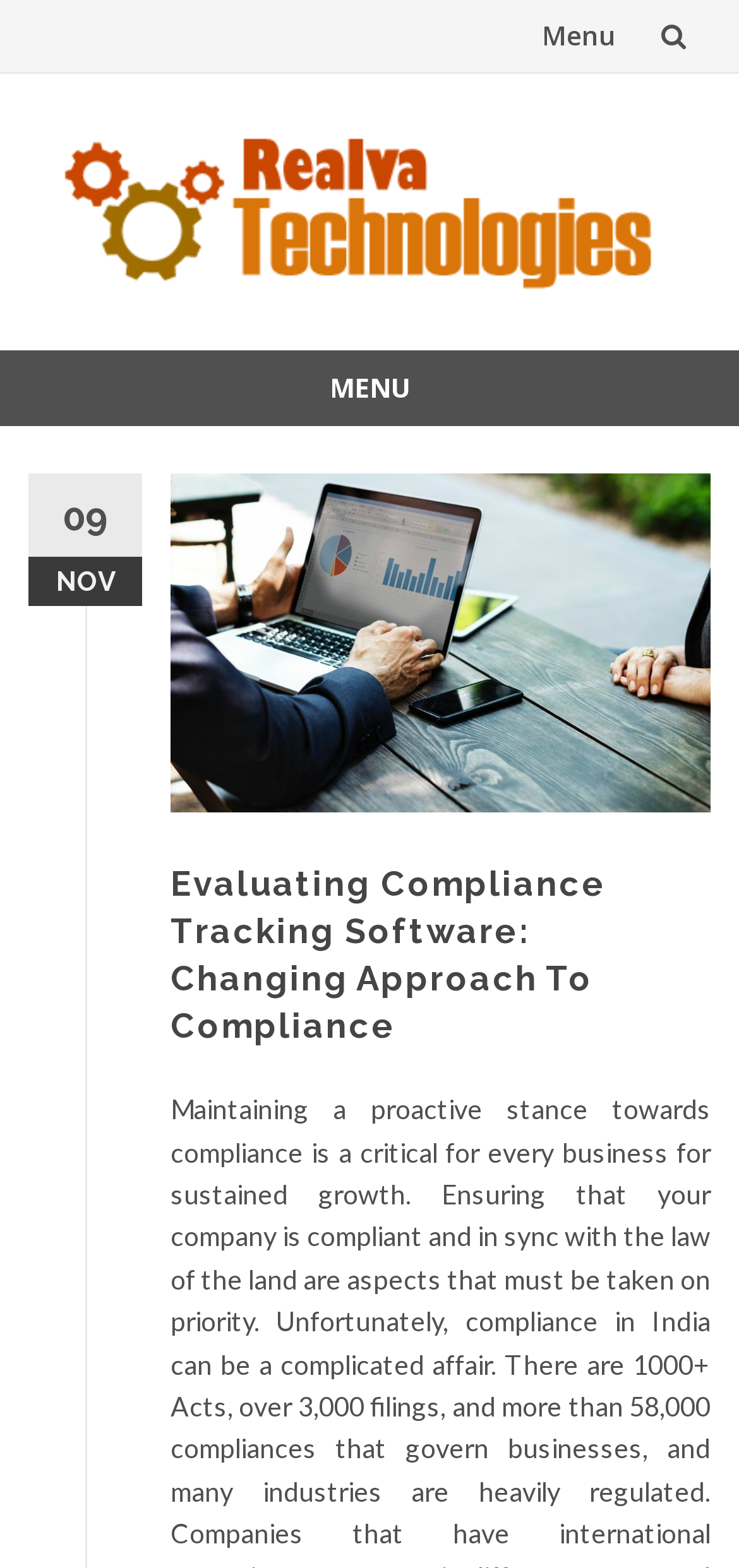Provide a thorough description of the webpage you see.

The webpage appears to be a blog post or article from Realva Technologies, a tech news website. At the top right corner, there are two buttons: a search button with a magnifying glass icon and a menu button labeled "Menu". Below these buttons, there is a link to "Skip to content".

The main content area is divided into two sections. The top section contains the website's logo, which is an image with the text "Realva Technologies – Boost Your Computer Performance Tech News". Below the logo, there is a menu button labeled "MENU" that expands to reveal the primary menu.

The main article section is located below the menu button. It features a figure or image that takes up most of the width of the page. Above the figure, there is a date indicator showing "09 NOV". The article's title, "Evaluating Compliance Tracking Software: Changing Approach To Compliance", is displayed prominently in a large font size. The title is positioned above the figure and takes up most of the width of the page.

The webpage's content seems to be focused on discussing the importance of compliance tracking software for businesses, as hinted by the meta description.